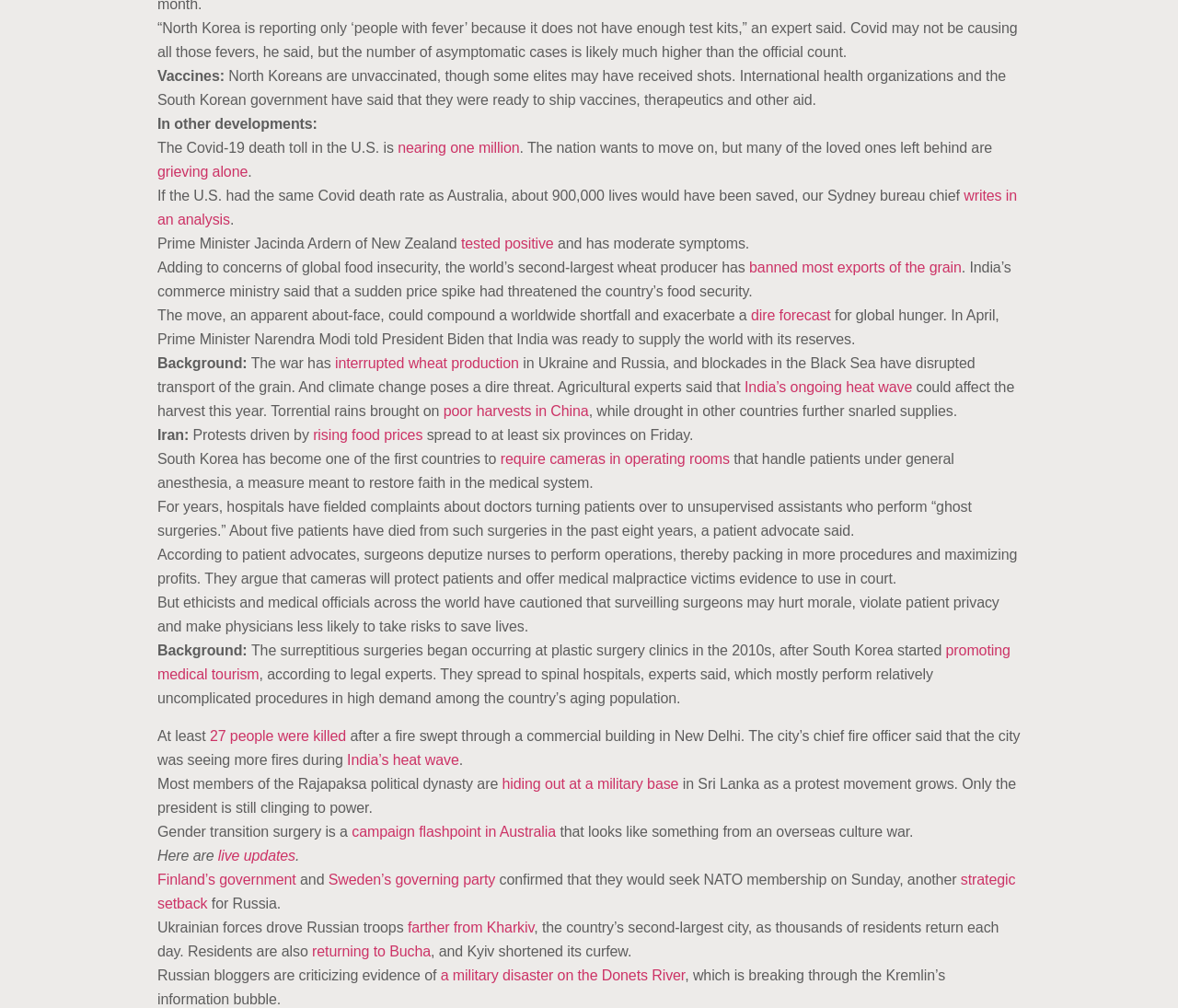How many lives would have been saved in the US if it had the same Covid death rate as Australia?
Kindly offer a detailed explanation using the data available in the image.

According to the article, if the US had the same Covid death rate as Australia, about 900,000 lives would have been saved, as stated by the Sydney bureau chief in an analysis.